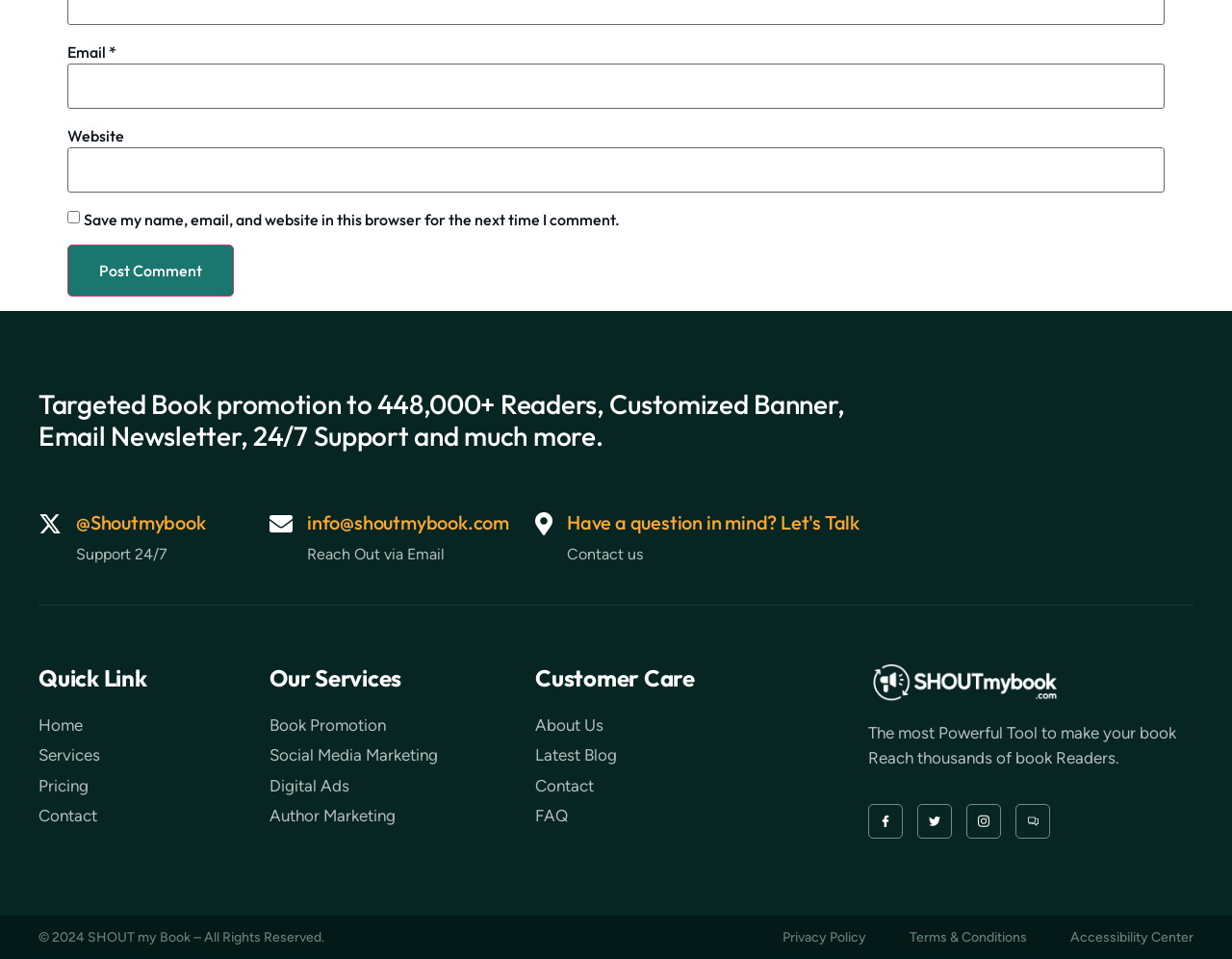Identify the bounding box coordinates of the HTML element based on this description: "parent_node: Email * aria-describedby="email-notes" name="email"".

[0.055, 0.066, 0.945, 0.114]